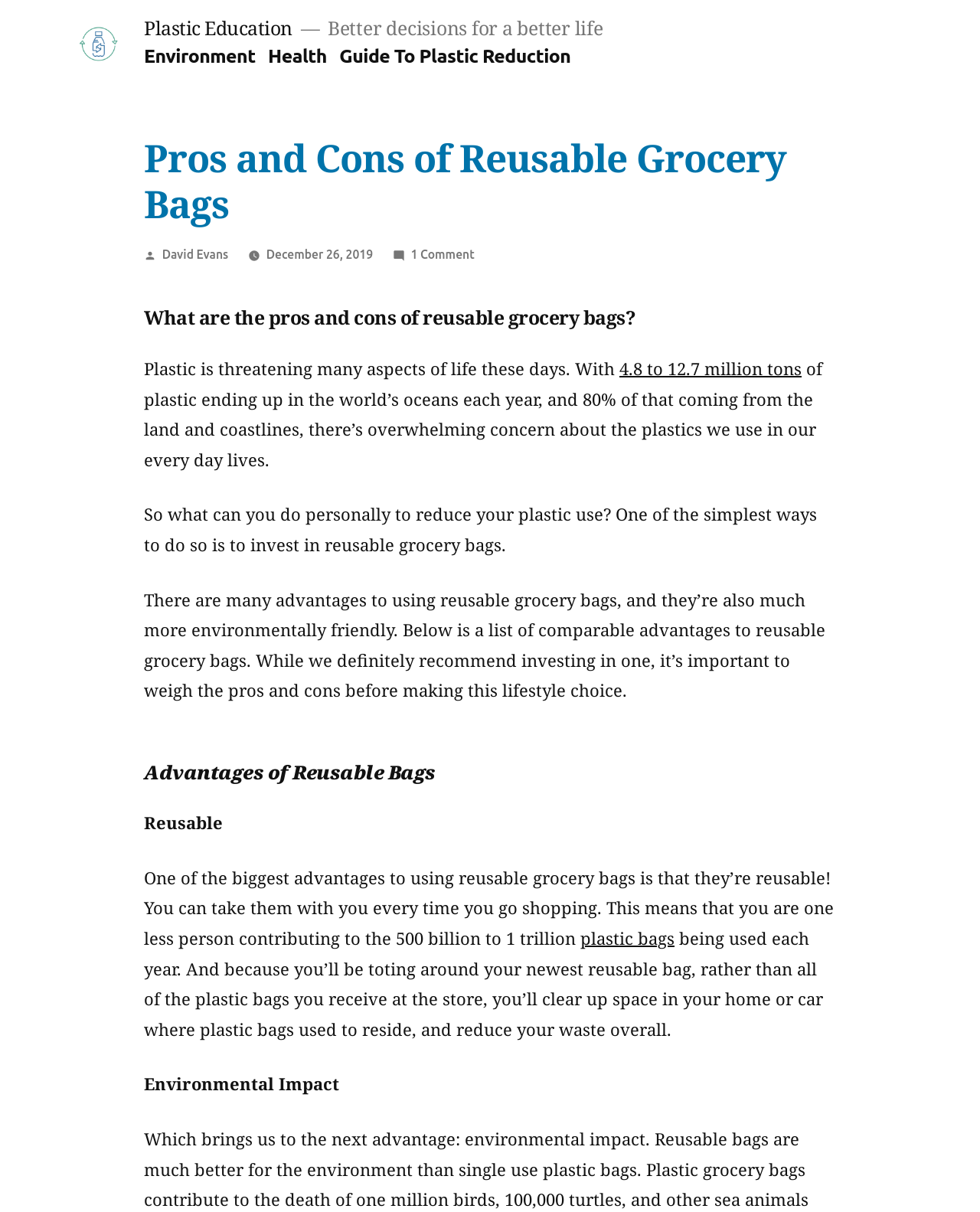Pinpoint the bounding box coordinates for the area that should be clicked to perform the following instruction: "Check the 'Pros and Cons of Reusable Grocery Bags' heading".

[0.147, 0.112, 0.853, 0.187]